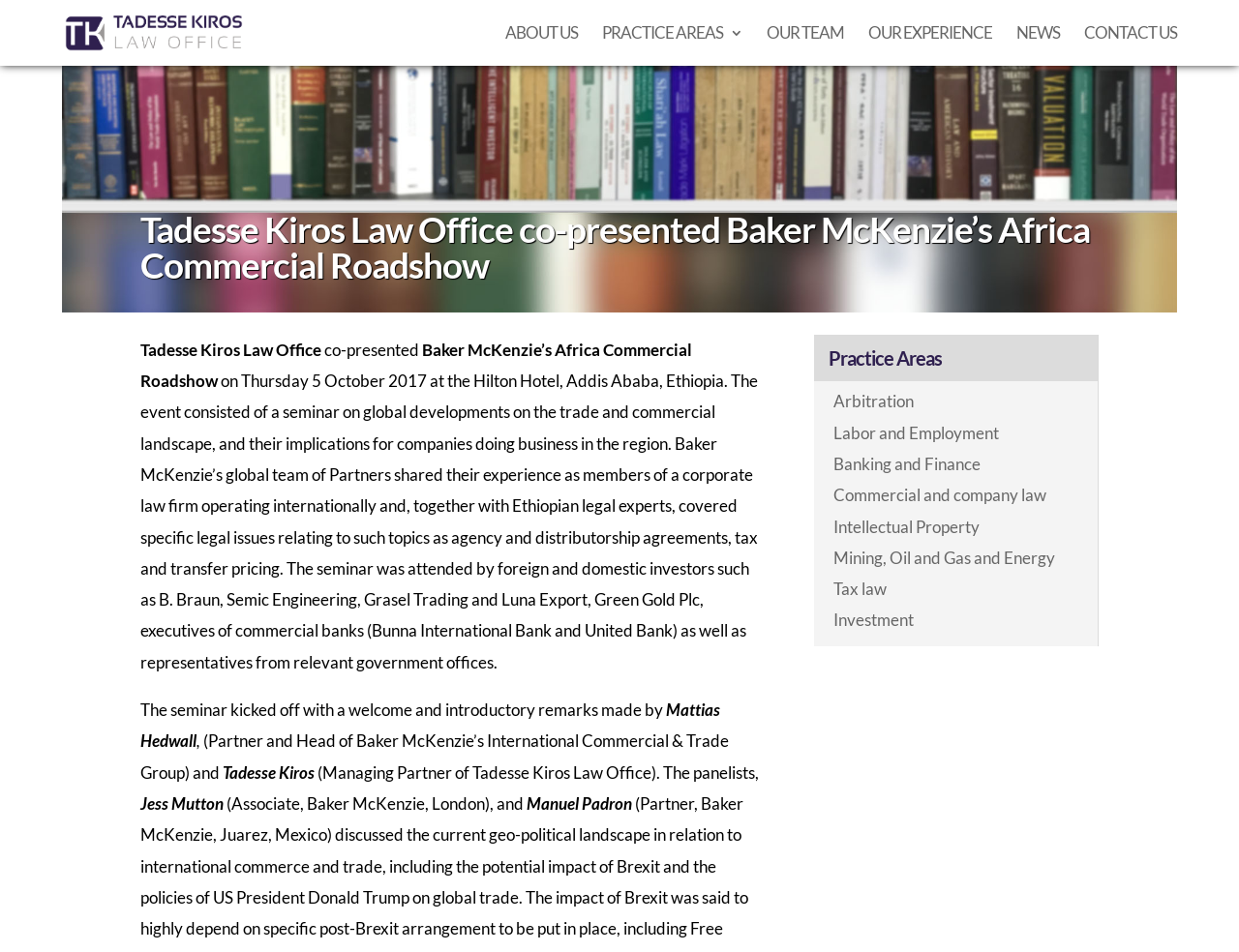What is the topic of the seminar mentioned on the webpage?
Refer to the image and answer the question using a single word or phrase.

global developments on trade and commercial landscape